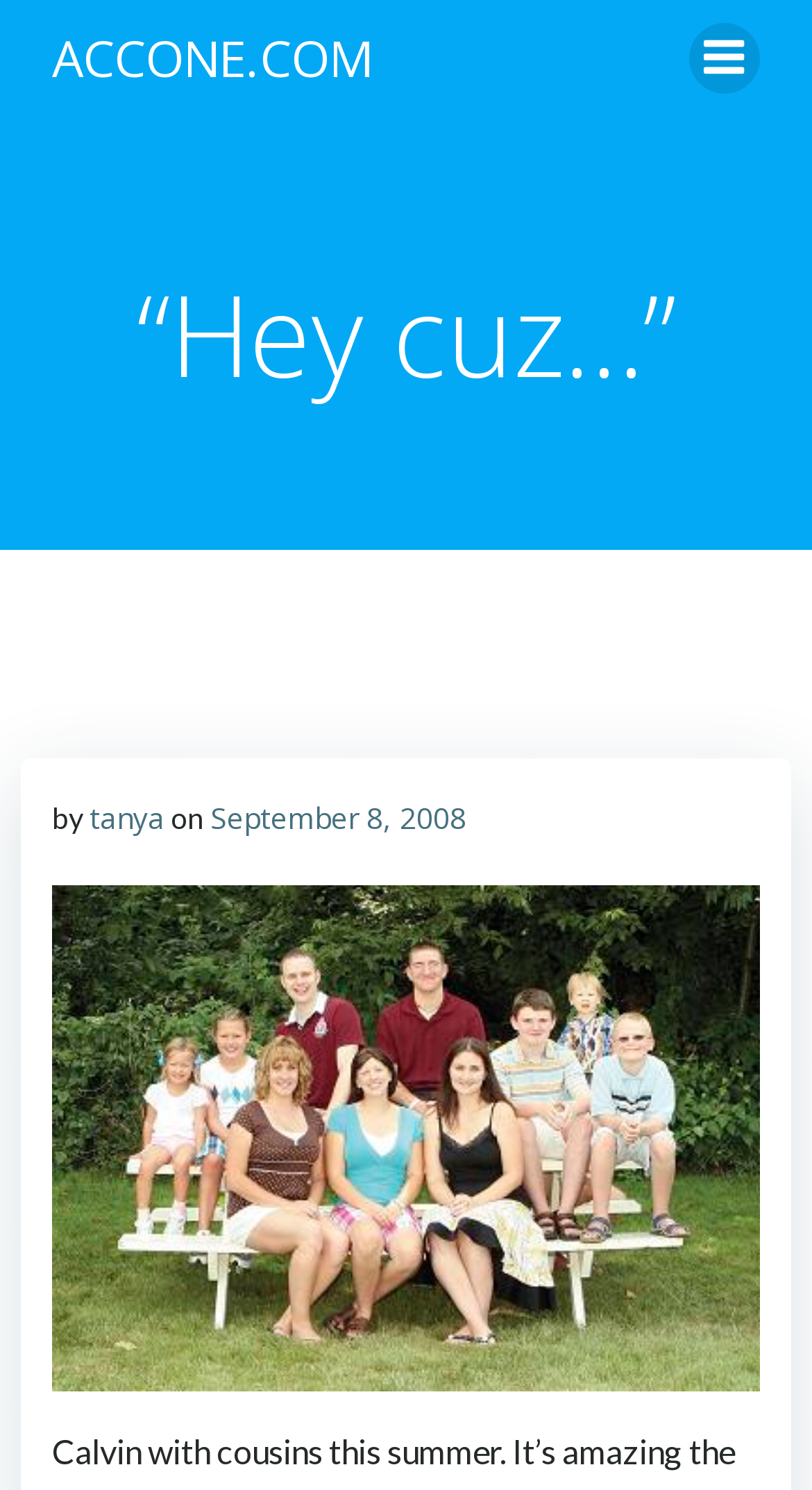Give a one-word or one-phrase response to the question: 
What is the author's name?

tanya